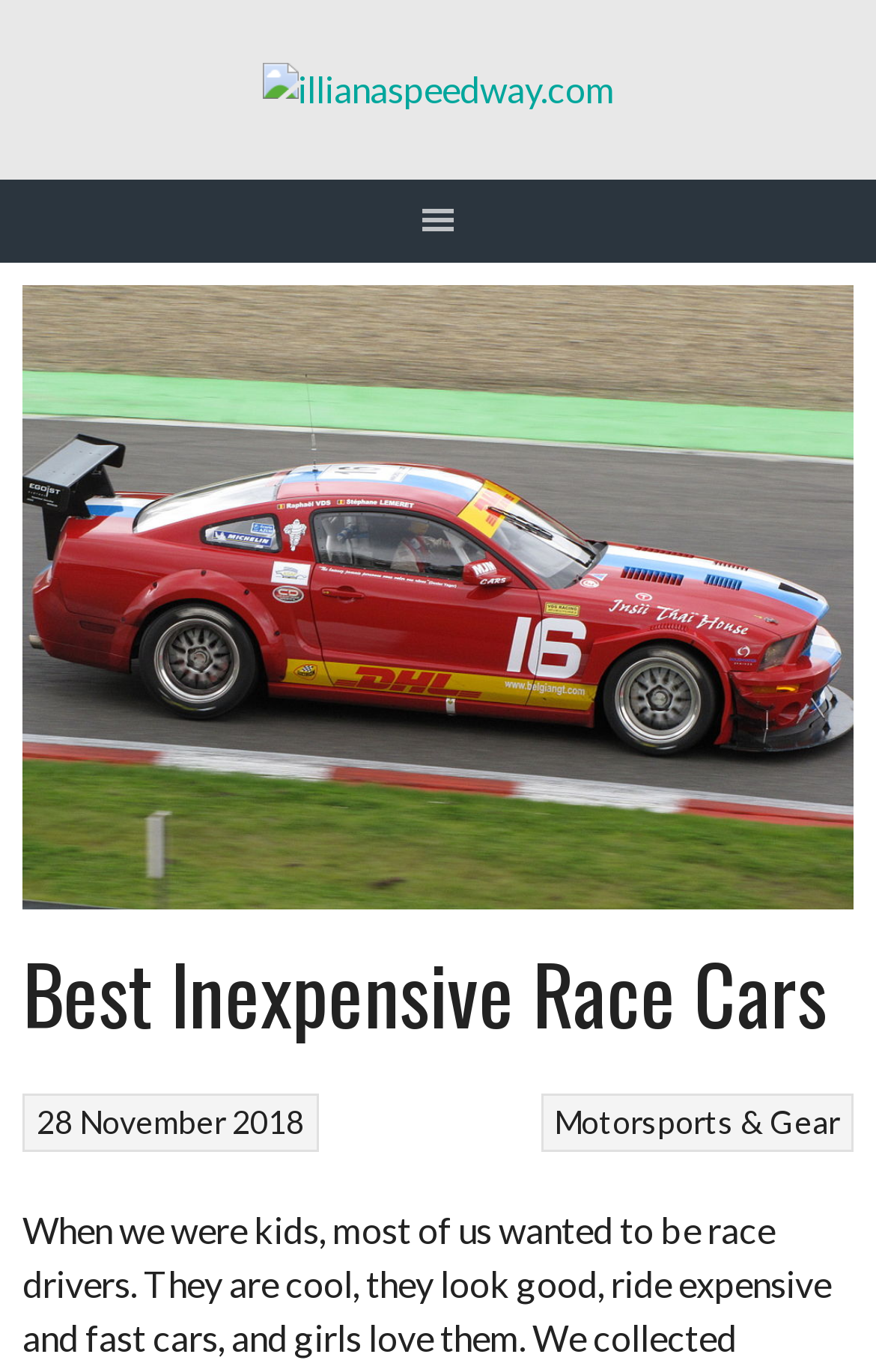Create a detailed description of the webpage's content and layout.

The webpage is about "Best Inexpensive Race Cars" and is hosted on the illianaspeedway.com website. At the top-left corner, there is a link and an image, both with the same bounding box, displaying the website's name and logo. 

Below the website's logo, there is a button with an icon, situated at the top of the page, spanning the entire width. 

The main content of the webpage is headed by a title "Best Inexpensive Race Cars", which is positioned in the middle of the page. Below the title, there are two links, one on the left side labeled "28 November 2018" with a timestamp, and another on the right side labeled "Motorsports & Gear".